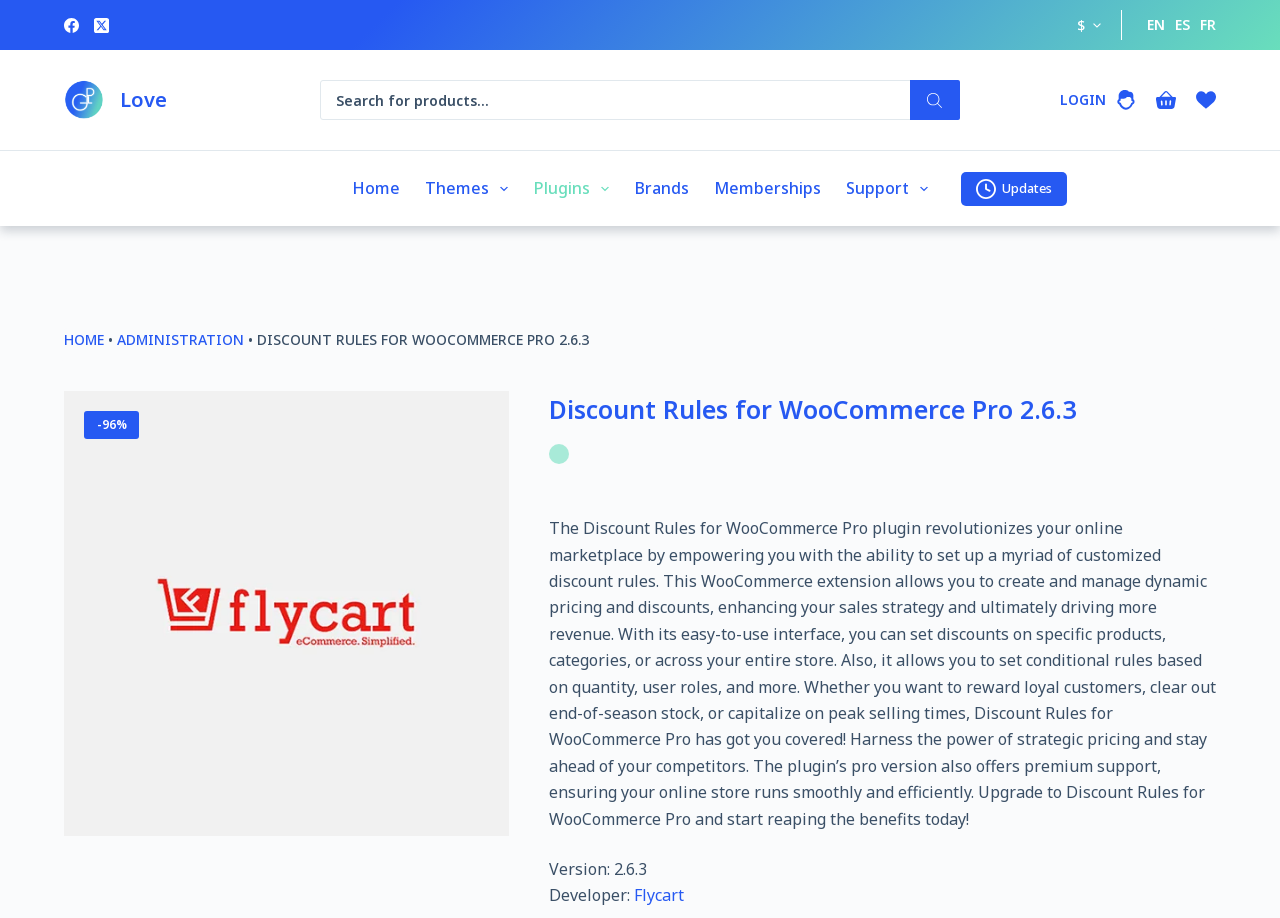Determine the bounding box coordinates of the region to click in order to accomplish the following instruction: "Search for products". Provide the coordinates as four float numbers between 0 and 1, specifically [left, top, right, bottom].

[0.25, 0.087, 0.75, 0.131]